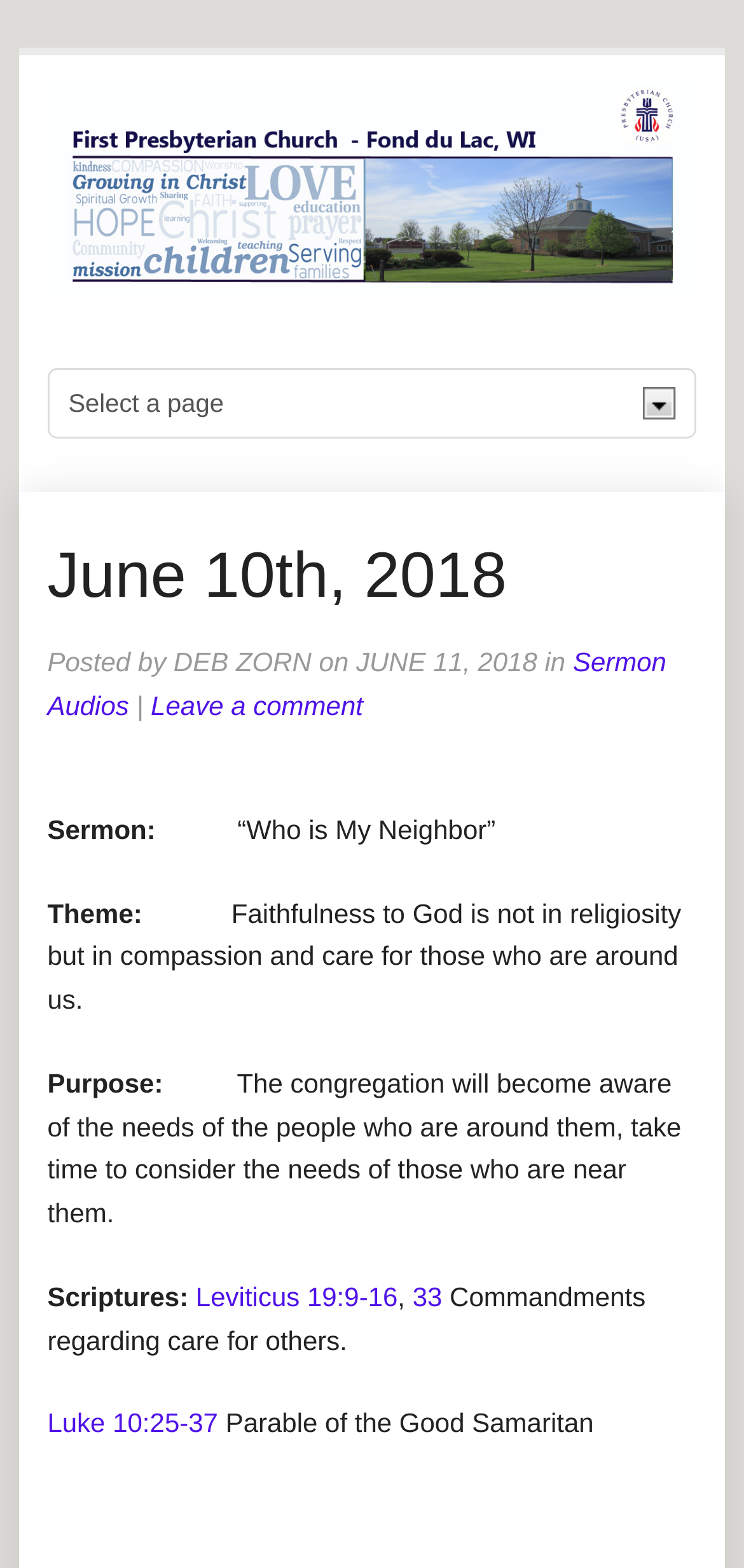Generate a thorough caption detailing the webpage content.

This webpage appears to be a sermon webpage from First Presbyterian Church, Fond du Lac, dated June 10th, 2018. At the top-left corner, there is a logo image. Below the logo, there is a combobox with a header that contains the title "June 10th, 2018" and information about the author, DEB ZORN, and the posting date, JUNE 11, 2018. 

To the right of the author information, there are two links: "Sermon Audios" and "Leave a comment", separated by a vertical line. Below this section, there is a sermon description area. The sermon title is "Who is My Neighbor", and the theme is described as "Faithfulness to God is not in religiosity but in compassion and care for those who are around us." 

The purpose of the sermon is stated as "The congregation will become aware of the needs of the people who are around them, take time to consider the needs of those who are near them." The scriptures used in the sermon are listed, including Leviticus 19:9-16, Luke 10:25-37, and a brief description of the commandments regarding care for others and the Parable of the Good Samaritan.